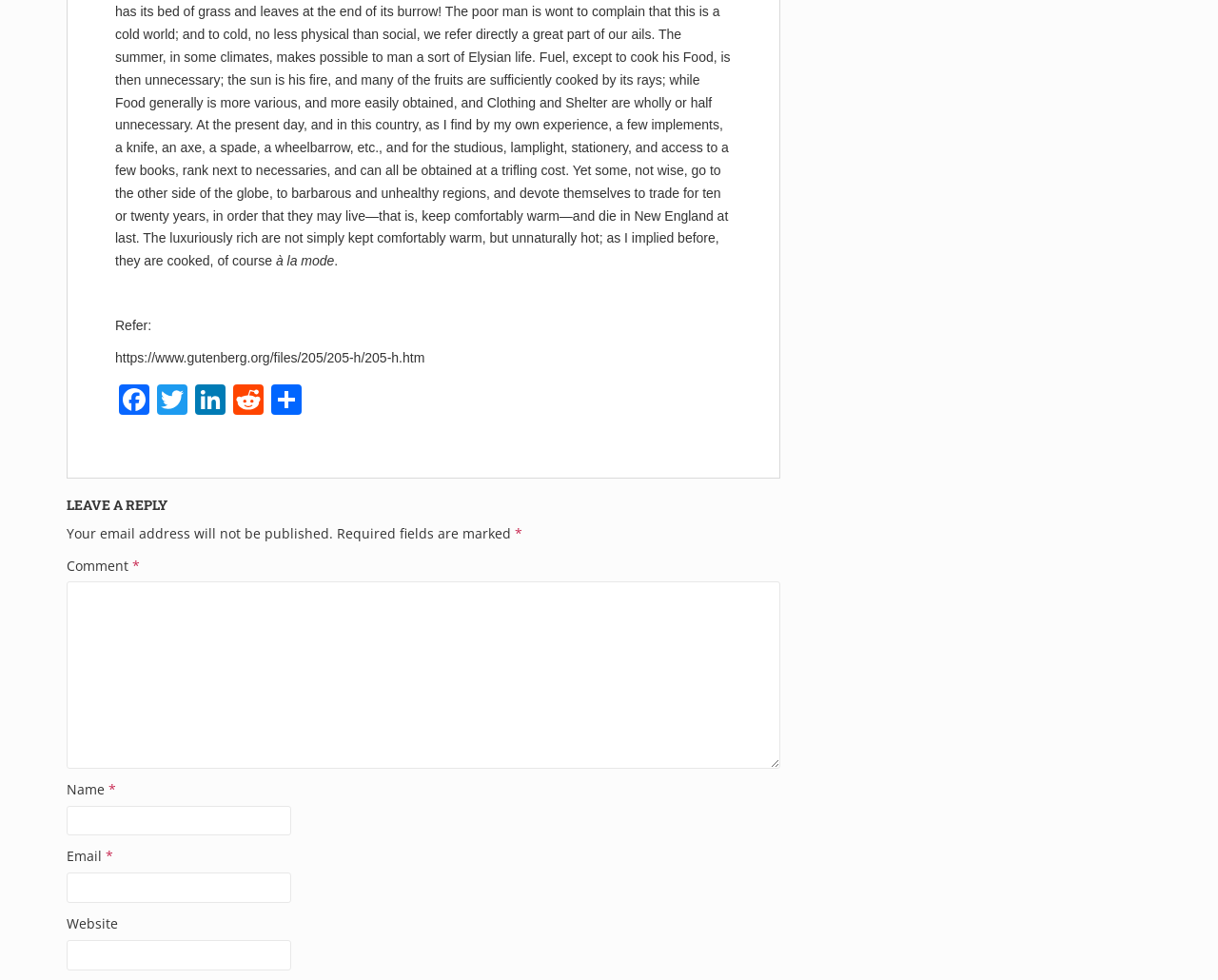What is the purpose of the fields marked with asterisk?
Using the details shown in the screenshot, provide a comprehensive answer to the question.

The fields marked with an asterisk (*) are required fields, which means they must be filled in before submitting the form. This is indicated by the text 'Required fields are marked' and the asterisk symbol next to the field labels.